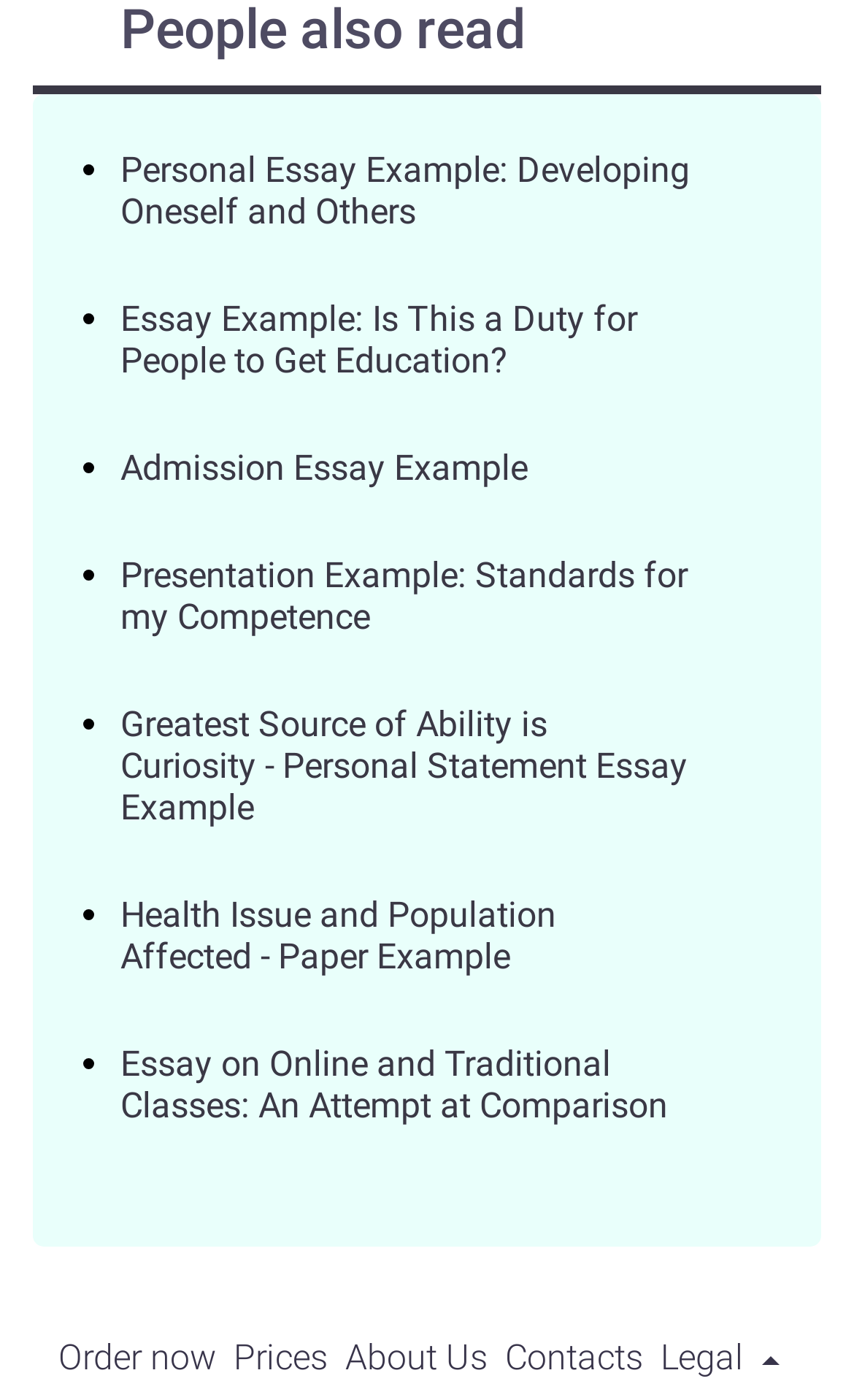Locate the bounding box coordinates of the element I should click to achieve the following instruction: "Learn about the website".

[0.404, 0.955, 0.571, 0.985]